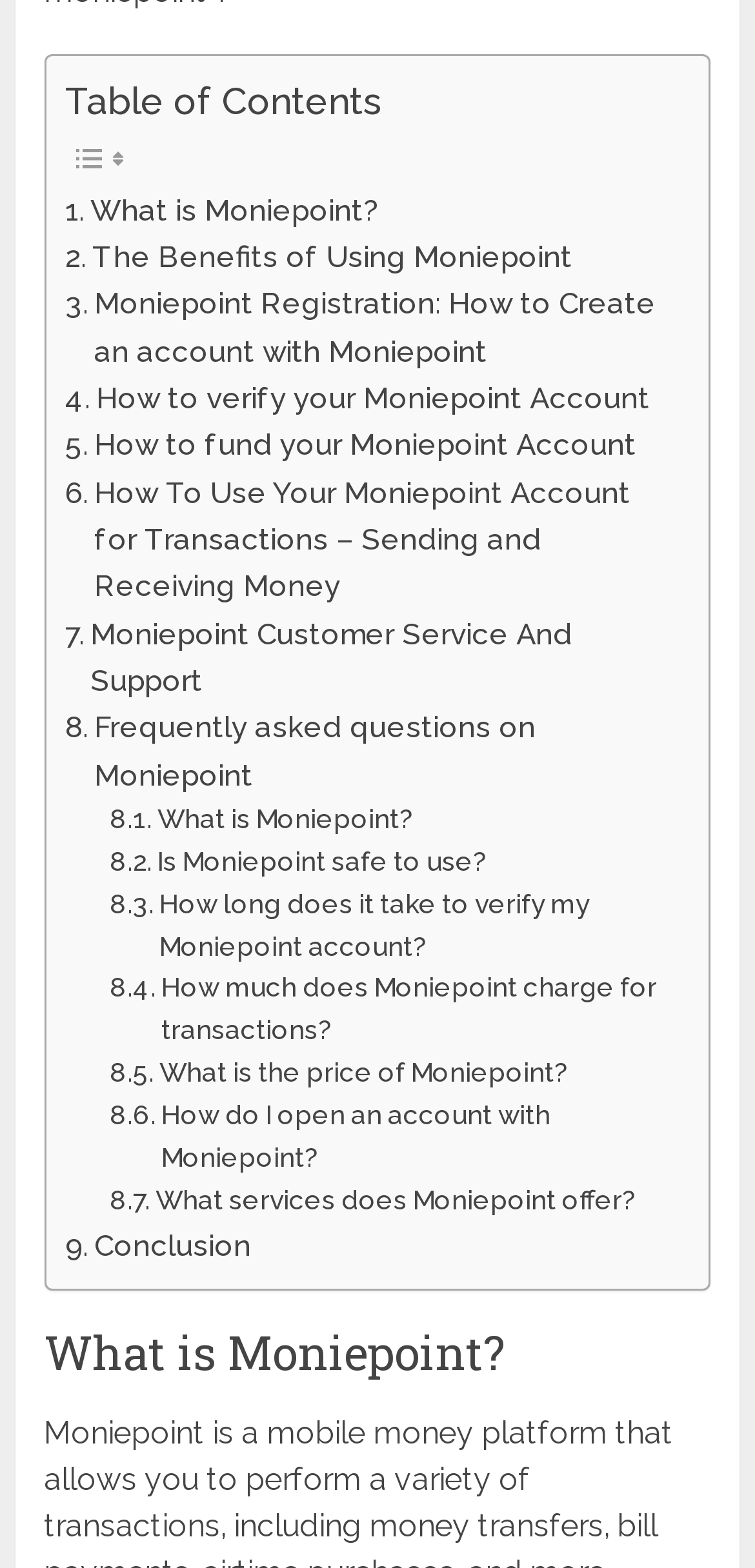How many links are there in the Table of Contents section?
Examine the webpage screenshot and provide an in-depth answer to the question.

There are 9 links in the Table of Contents section, which can be determined by counting the link elements with IDs 741 to 749.